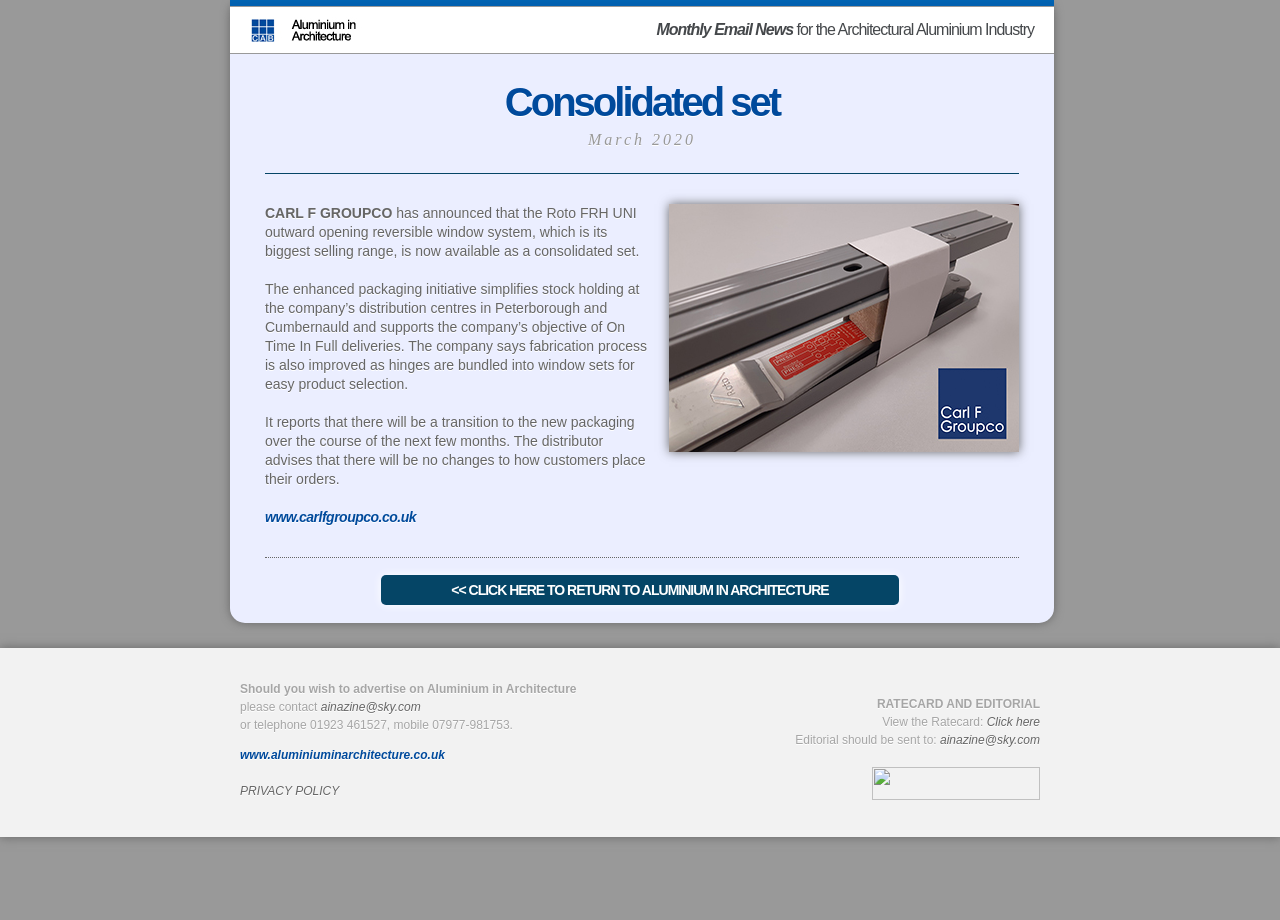Can you find the bounding box coordinates for the element to click on to achieve the instruction: "Click the link to view the ratecard"?

[0.771, 0.777, 0.812, 0.792]